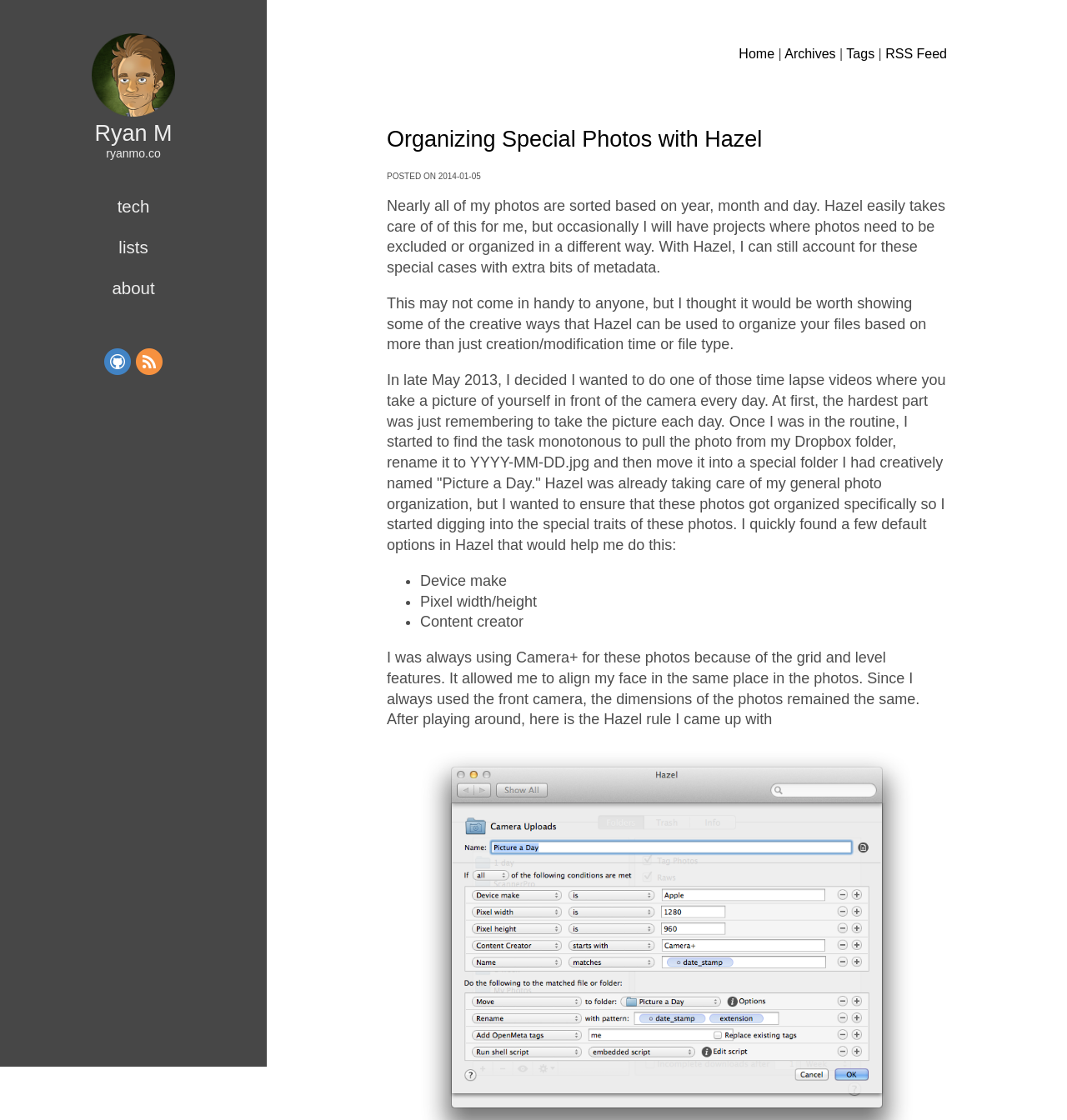Determine the coordinates of the bounding box for the clickable area needed to execute this instruction: "go to tech page".

[0.11, 0.176, 0.14, 0.193]